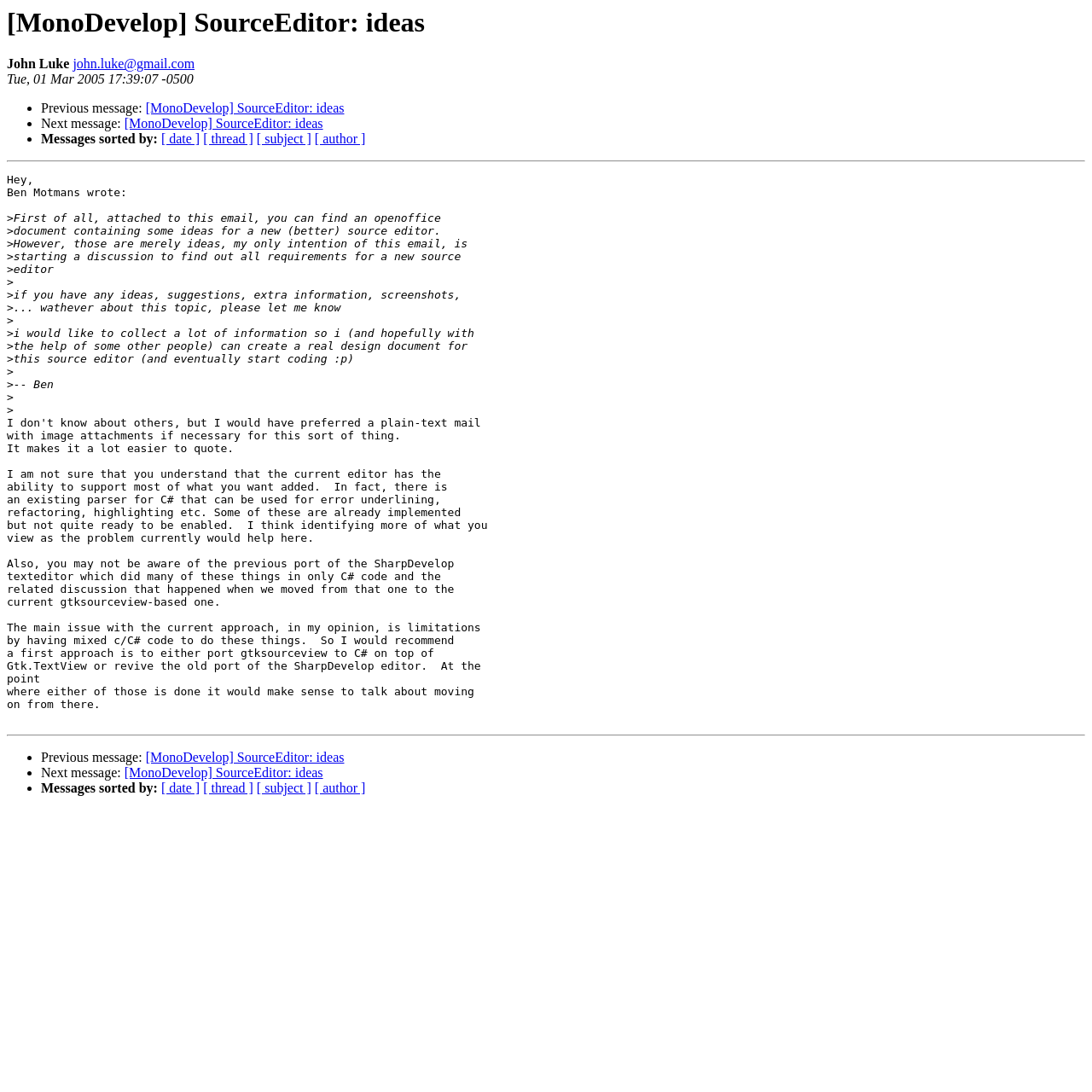Determine the bounding box coordinates of the clickable region to follow the instruction: "Sort messages by thread".

[0.186, 0.121, 0.232, 0.134]